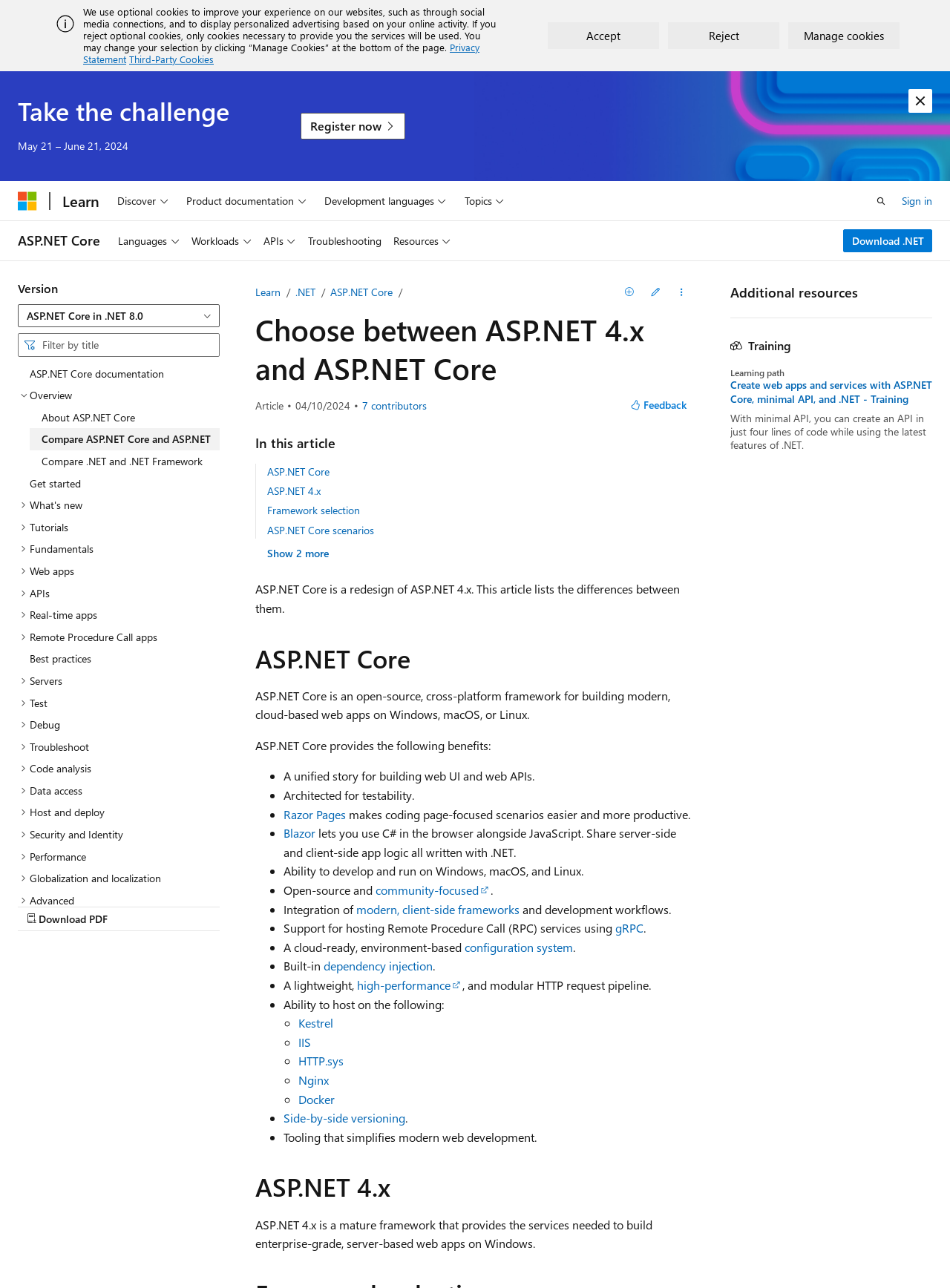Determine the bounding box coordinates for the element that should be clicked to follow this instruction: "Click on the 'Register now' button". The coordinates should be given as four float numbers between 0 and 1, in the format [left, top, right, bottom].

[0.316, 0.088, 0.427, 0.108]